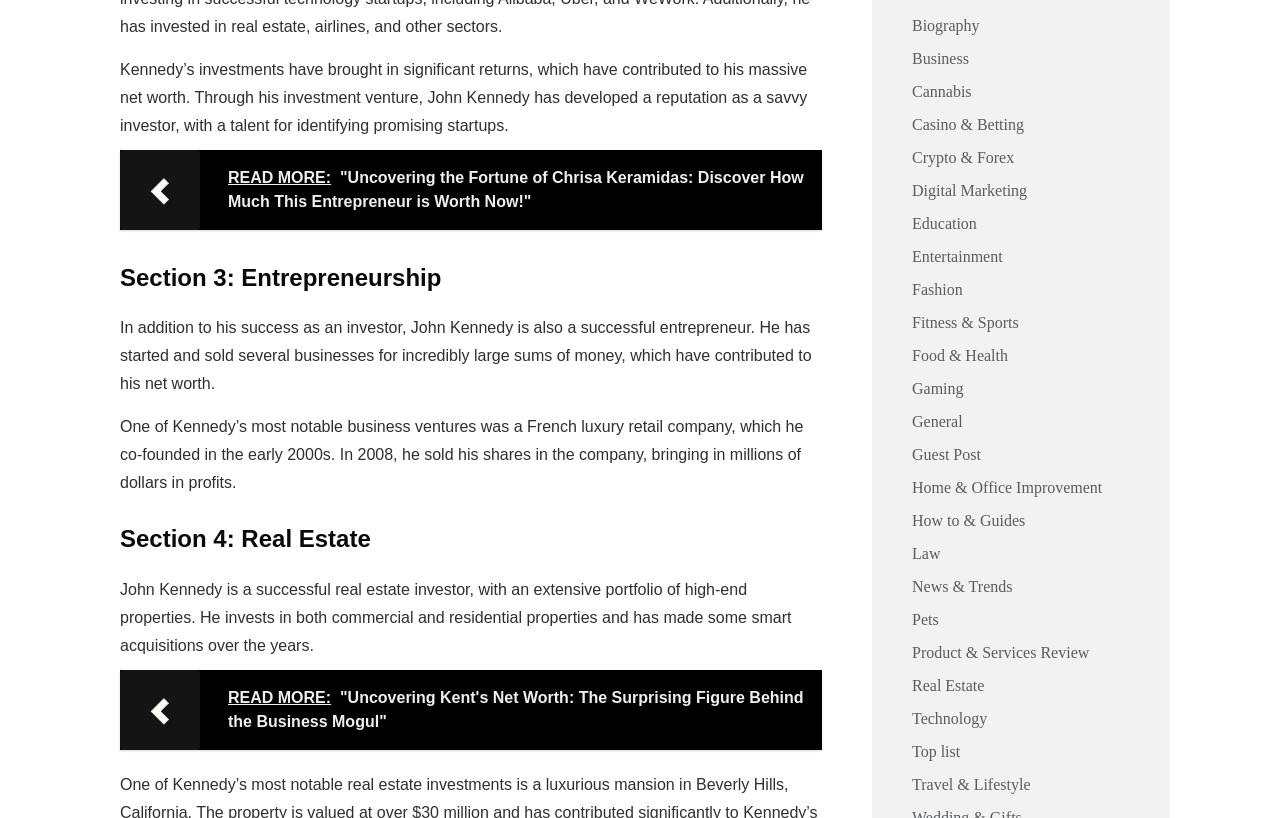What is the topic of Section 3 on the webpage?
Answer the question with as much detail as possible.

Based on the webpage structure, Section 3 is headed by the title 'Section 3: Entrepreneurship', which suggests that this section is focused on John Kennedy's entrepreneurial ventures and achievements.